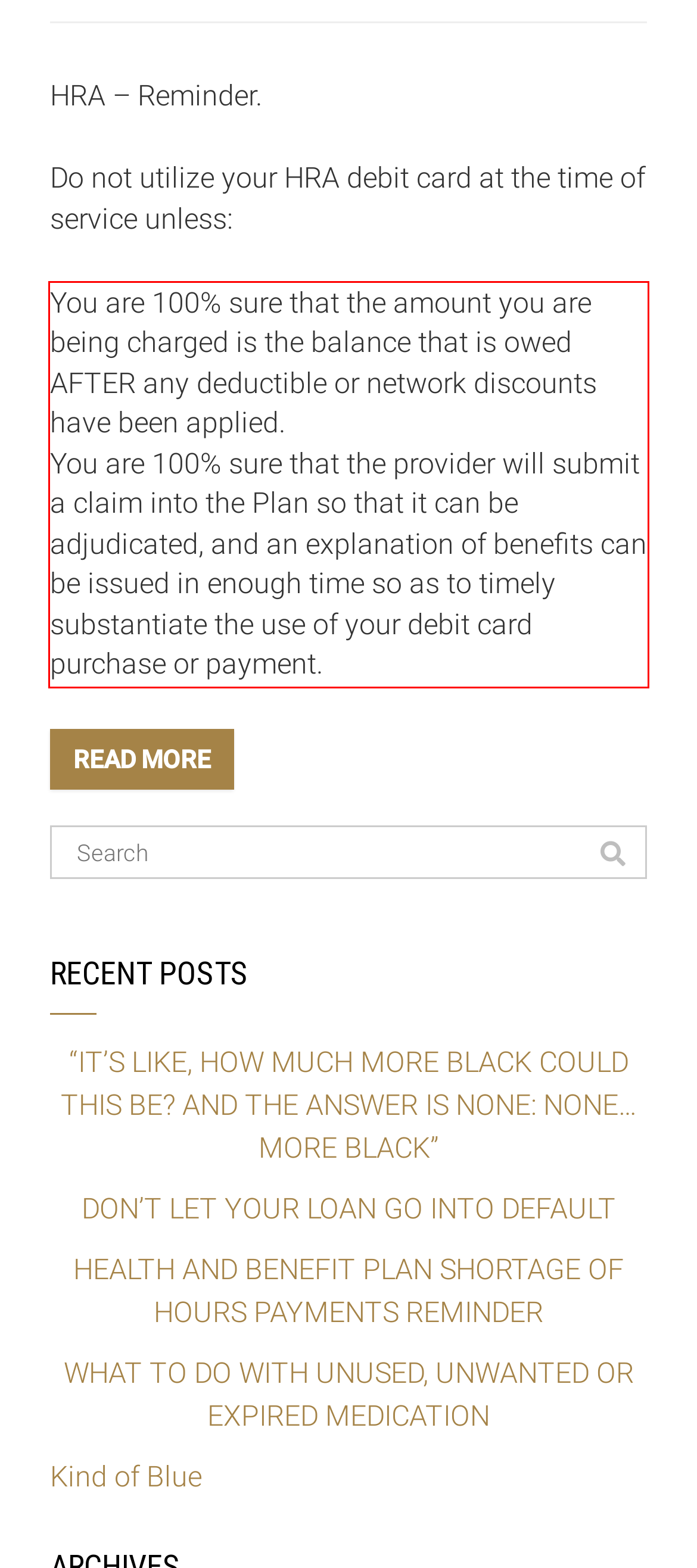Examine the screenshot of the webpage, locate the red bounding box, and generate the text contained within it.

You are 100% sure that the amount you are being charged is the balance that is owed AFTER any deductible or network discounts have been applied. You are 100% sure that the provider will submit a claim into the Plan so that it can be adjudicated, and an explanation of benefits can be issued in enough time so as to timely substantiate the use of your debit card purchase or payment.